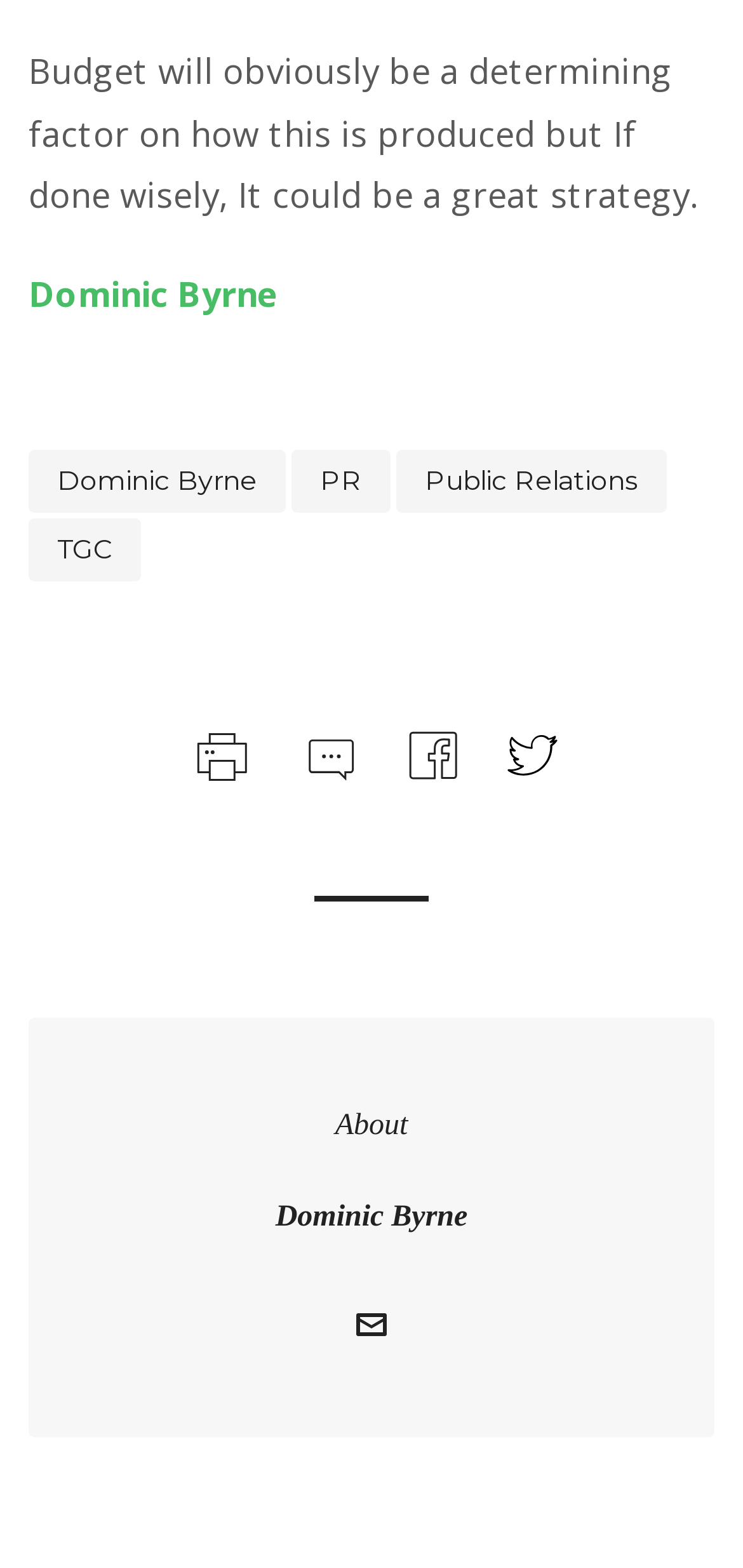Please specify the bounding box coordinates of the clickable region to carry out the following instruction: "print the current page". The coordinates should be four float numbers between 0 and 1, in the format [left, top, right, bottom].

[0.24, 0.466, 0.345, 0.493]